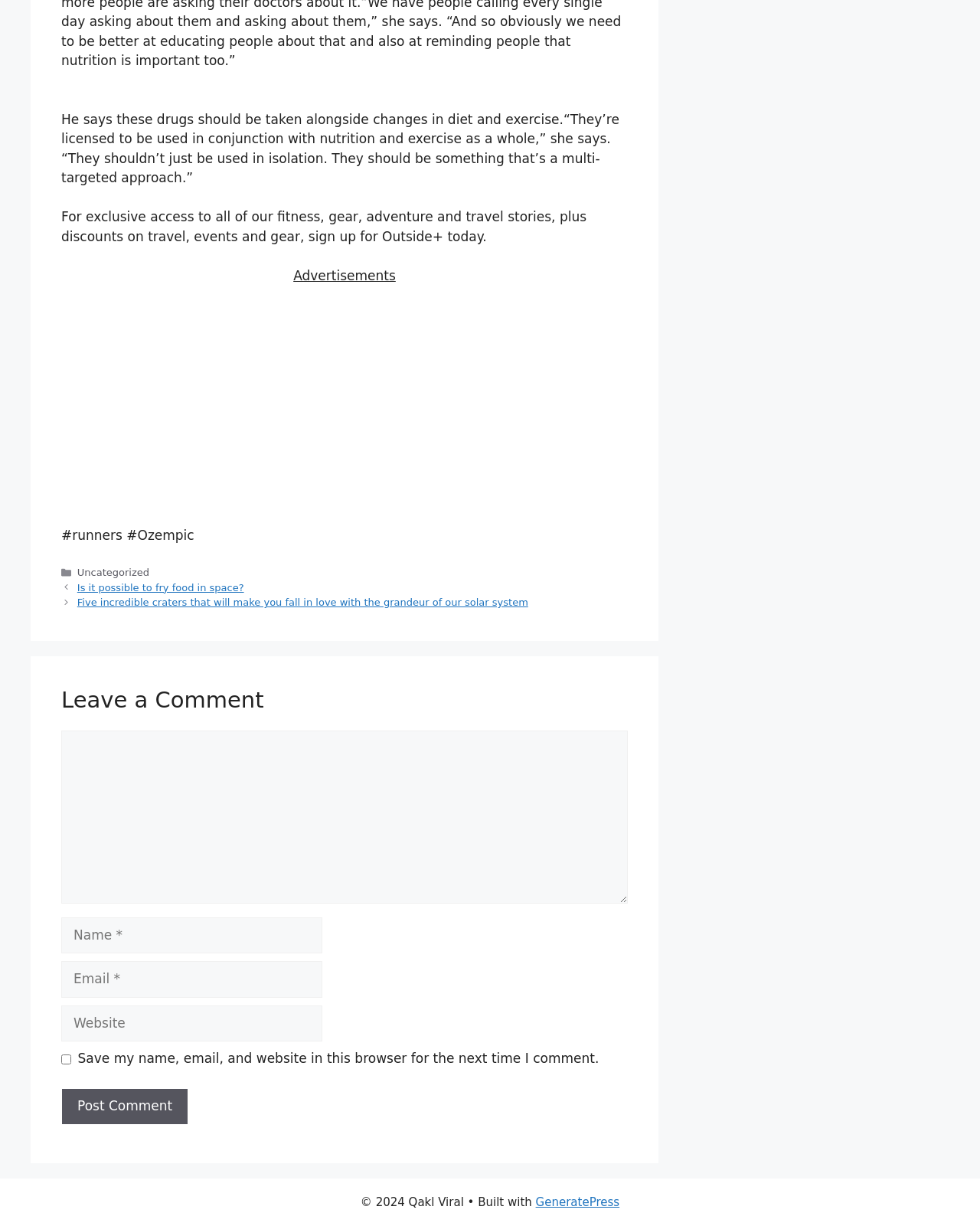Please identify the bounding box coordinates of the element's region that should be clicked to execute the following instruction: "View article about Chase Stokes' rise to fame". The bounding box coordinates must be four float numbers between 0 and 1, i.e., [left, top, right, bottom].

None